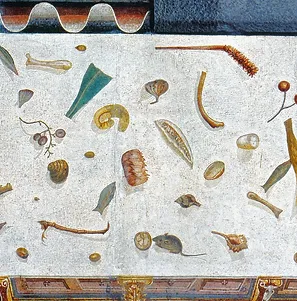Carefully examine the image and provide an in-depth answer to the question: What is the purpose of the project?

The project encourages students to engage with the concept of waste in art, prompting them to draw their own 'waste' items and reflect on their significance. The final collective effort serves as a commentary on materiality and the narratives that arise from everyday detritus.